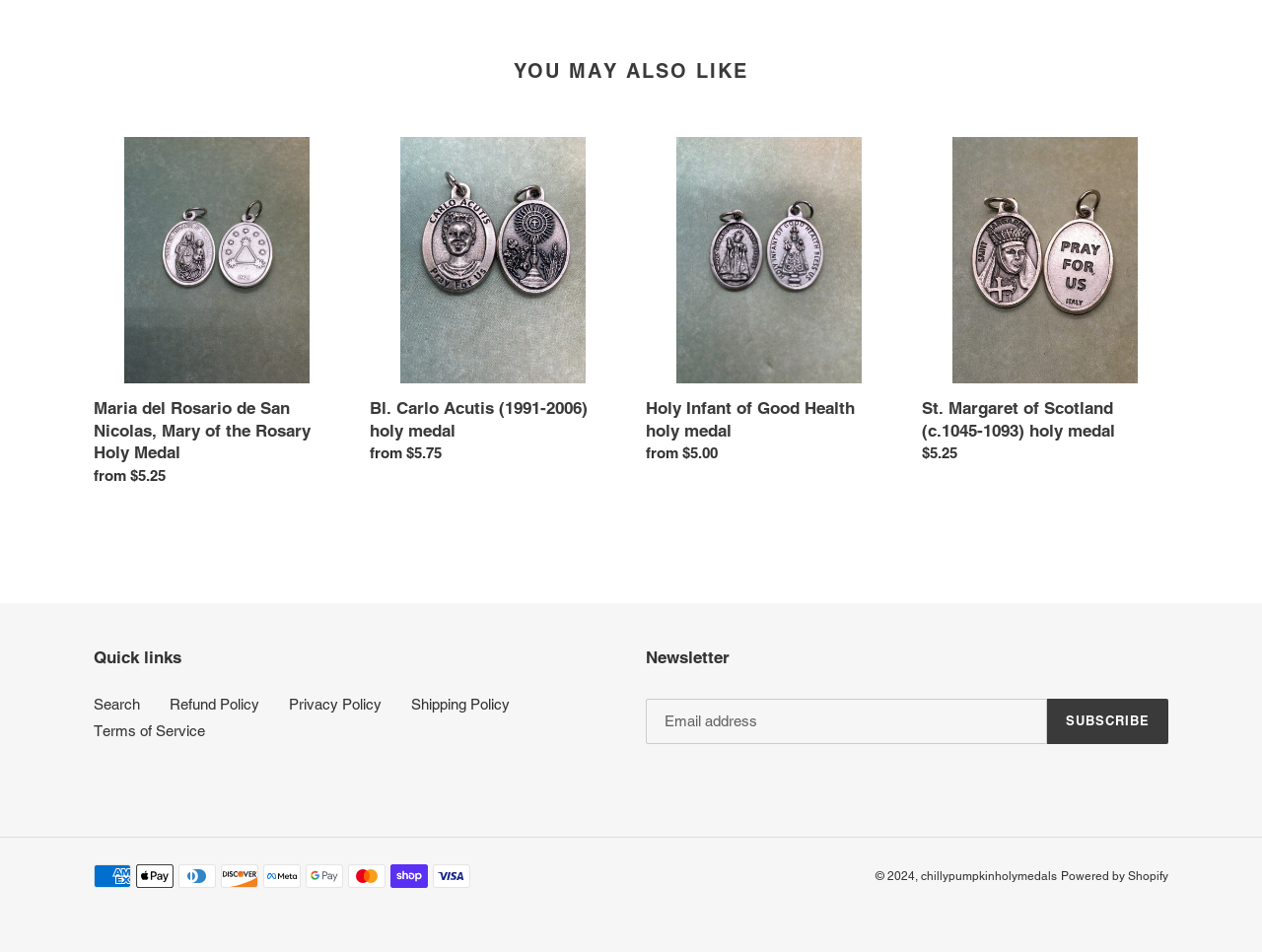Respond to the question below with a single word or phrase: What is the purpose of the 'Quick links' section?

Provide shortcuts